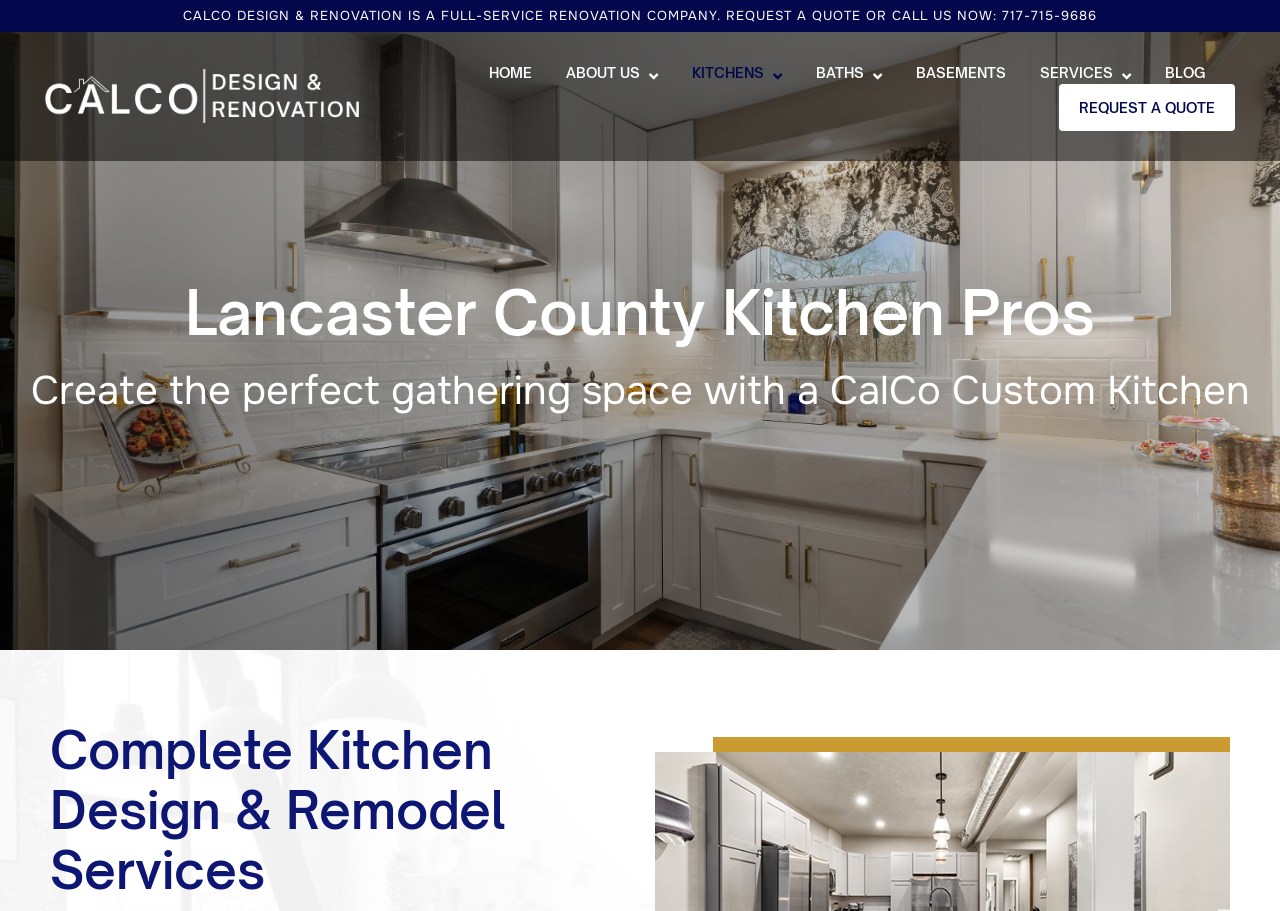Please specify the bounding box coordinates of the area that should be clicked to accomplish the following instruction: "Request a quote". The coordinates should consist of four float numbers between 0 and 1, i.e., [left, top, right, bottom].

[0.567, 0.008, 0.673, 0.026]